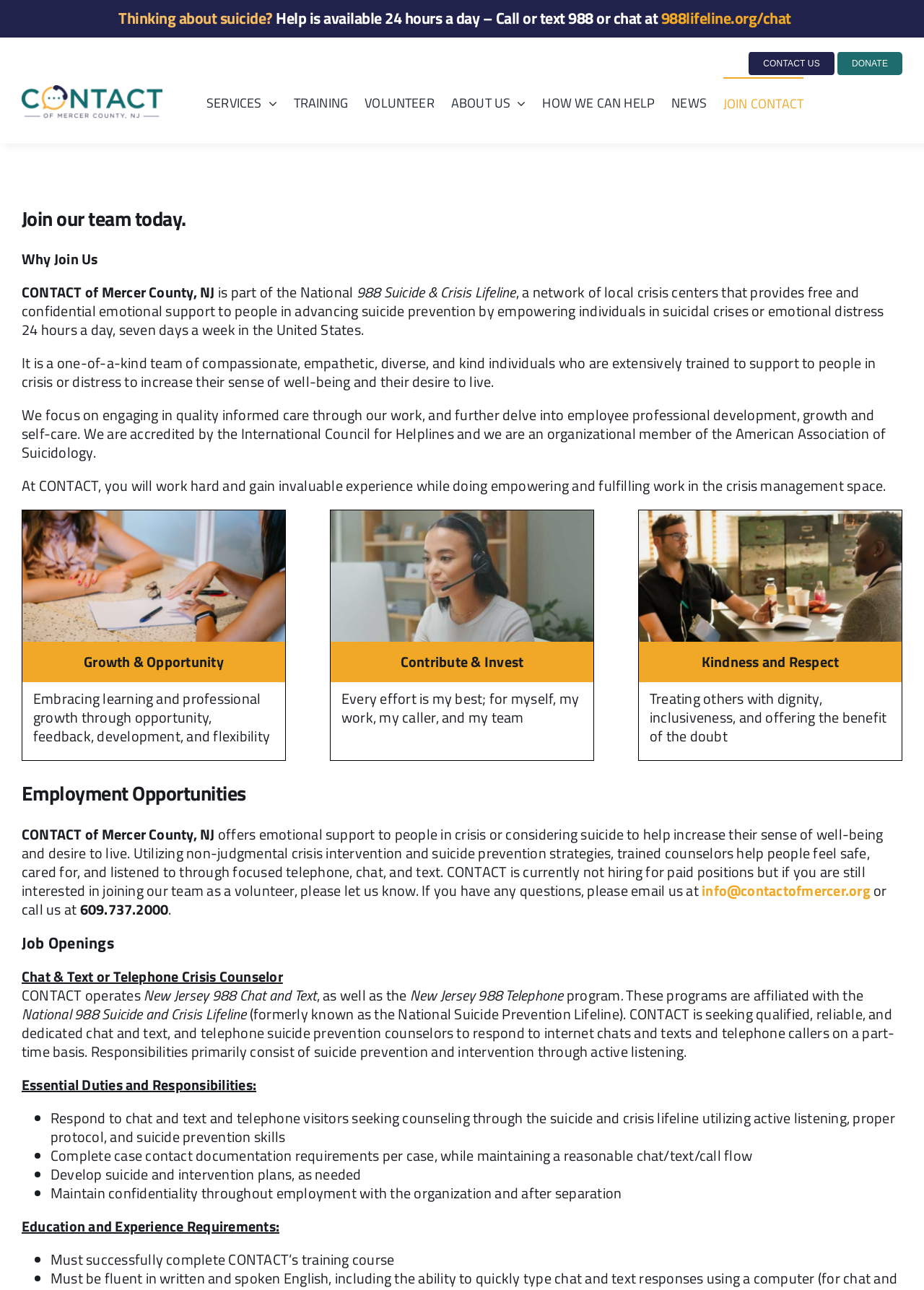Respond to the following query with just one word or a short phrase: 
How can I contact the organization?

Email or call